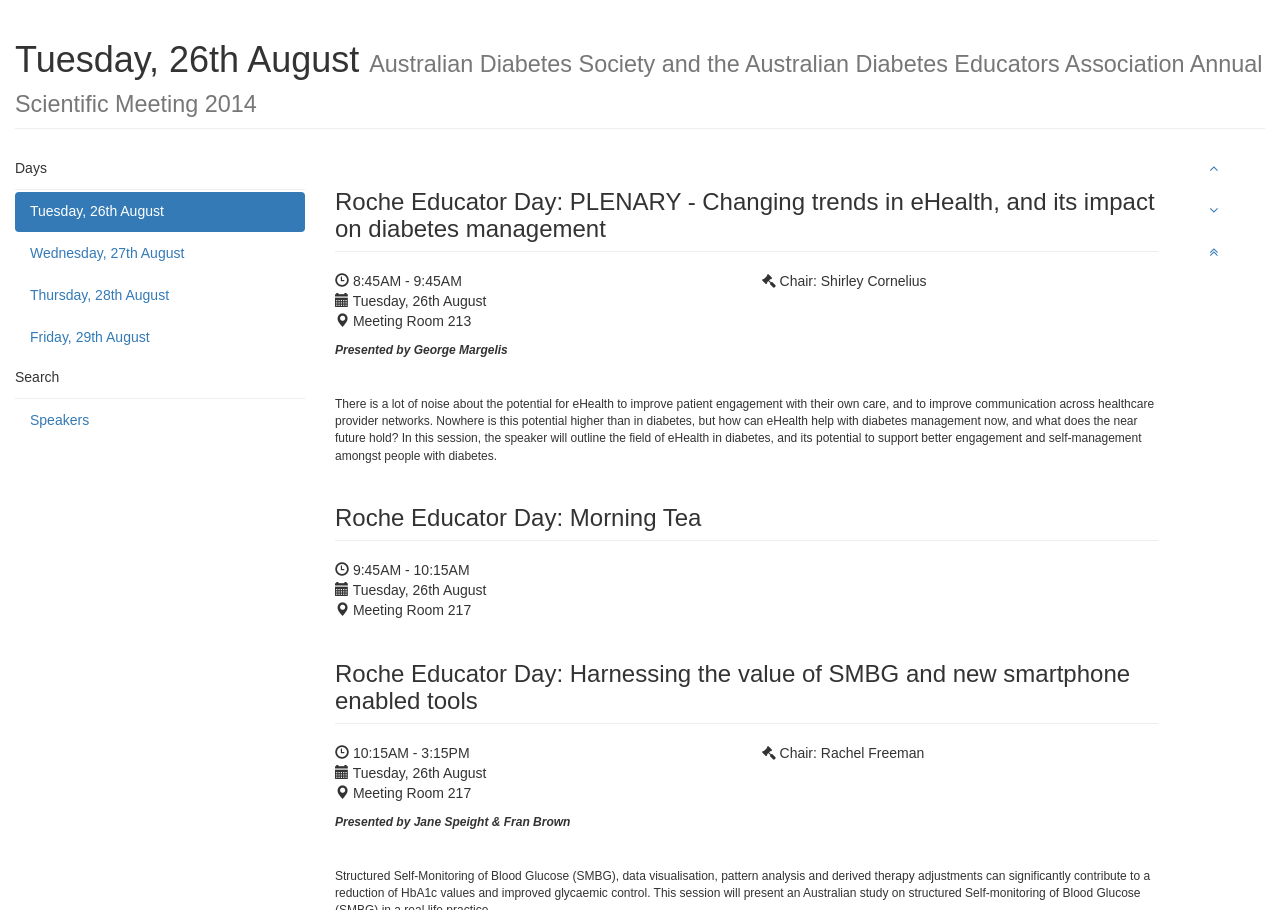What is the time of the Roche Educator Day: PLENARY session?
Please elaborate on the answer to the question with detailed information.

The answer can be found in the StaticText element which states '8:45AM - 9:45AM' and is associated with the Roche Educator Day: PLENARY session.